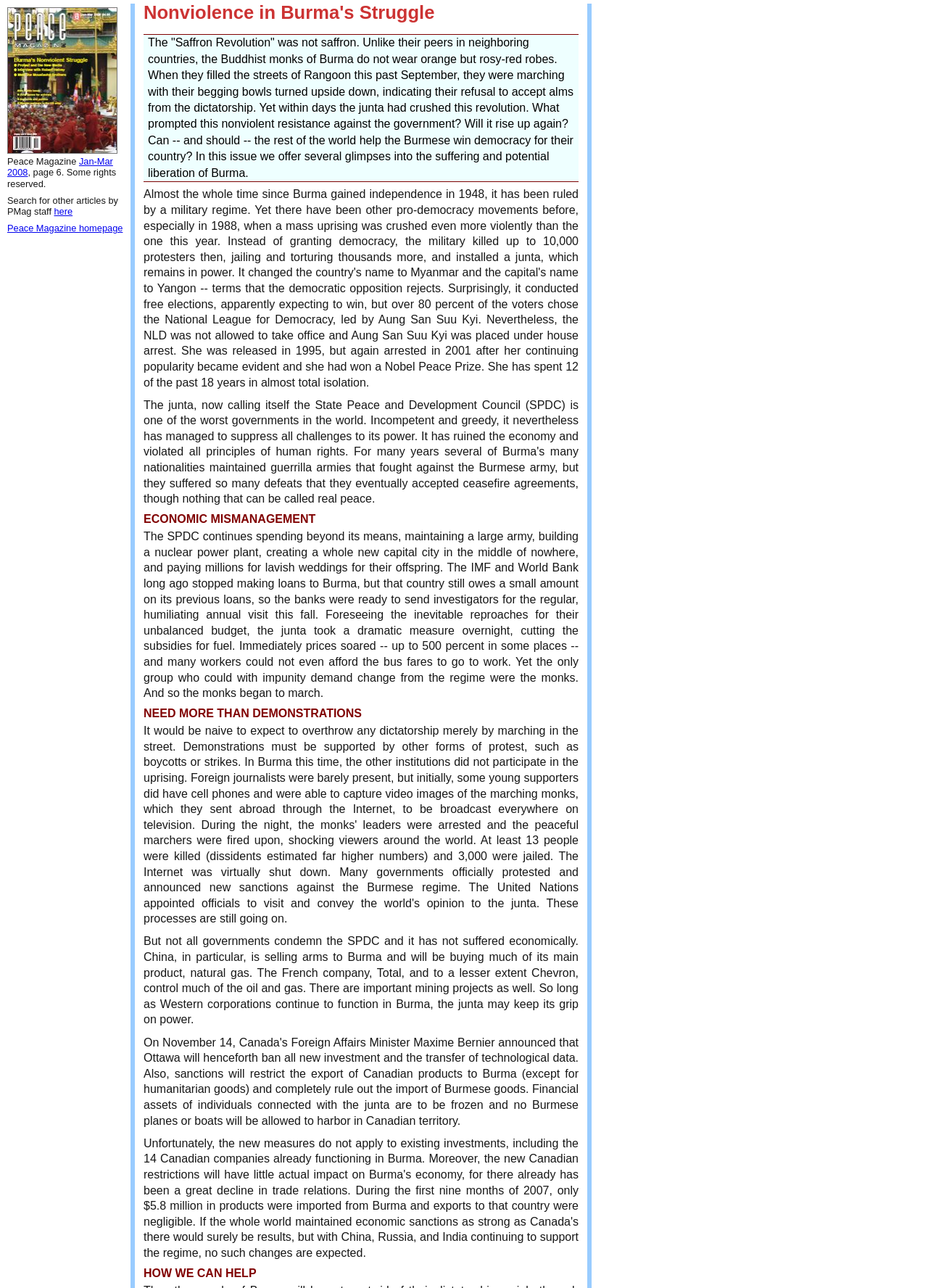Can you extract the headline from the webpage for me?

Nonviolence in Burma's Struggle